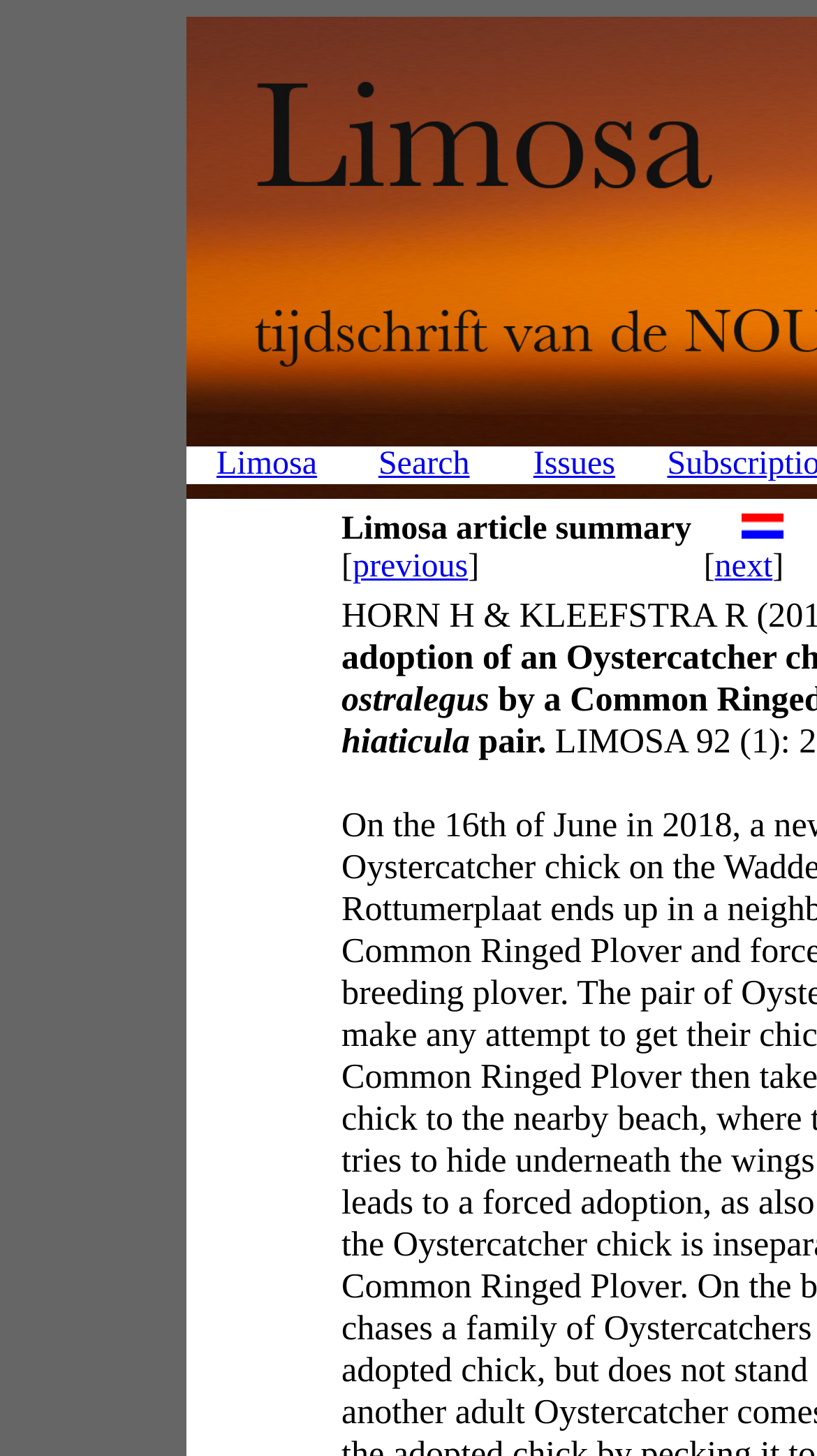What is the text of the first table cell in the main content area? Observe the screenshot and provide a one-word or short phrase answer.

Limosa article summary